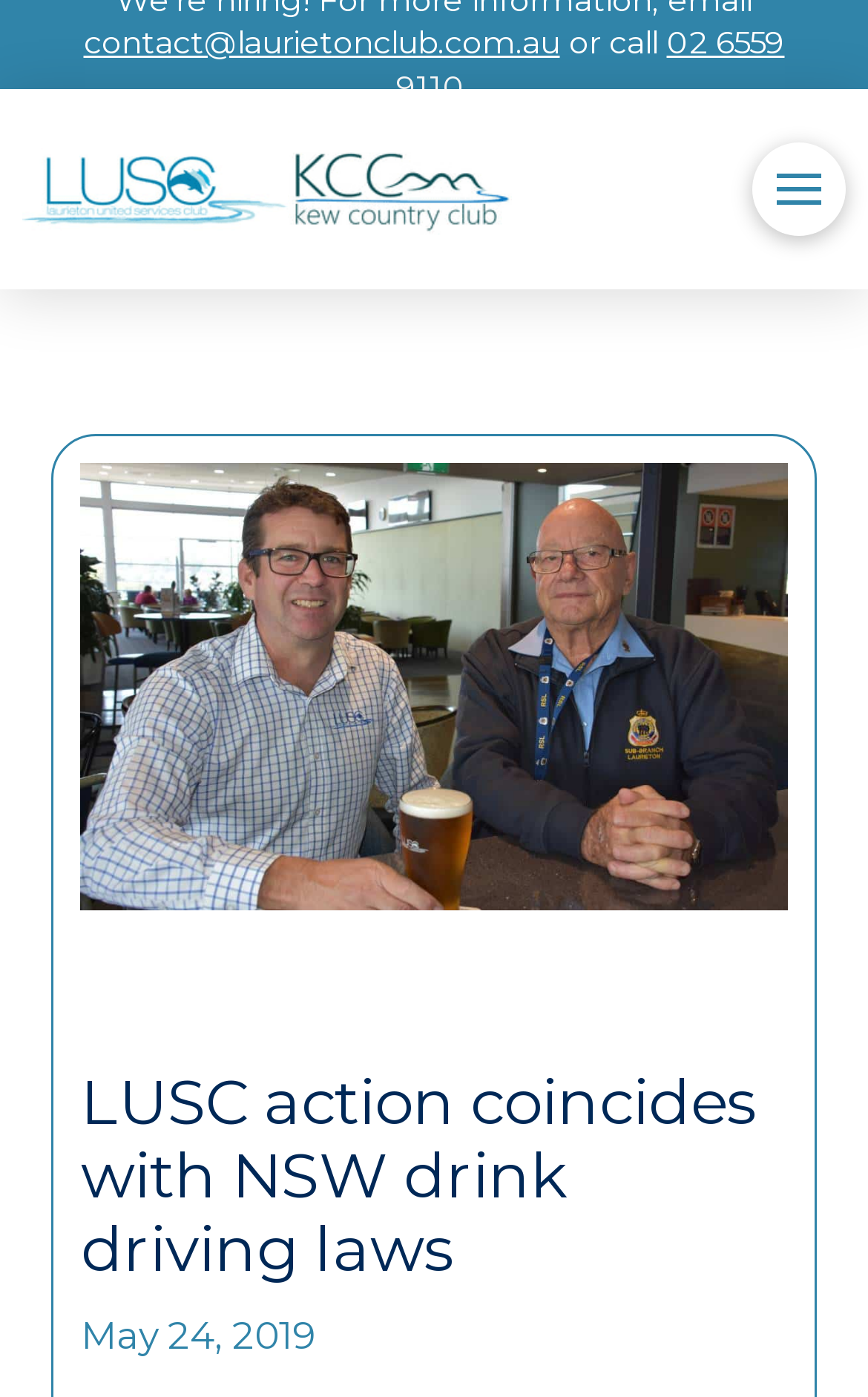Explain the features and main sections of the webpage comprehensively.

The webpage appears to be an article or news page about Laurieton United Services Club (LUSC) and Kew Country Club, with a focus on their actions coinciding with NSW drink driving laws. 

At the top left of the page, there are two links, one to Laurieton United Services Club and another to Kew Country Club, each accompanied by an image. 

Below these links, there is a section with contact information, including an email address, a phrase "or call", and a phone number. 

On the top right side of the page, there is a button to toggle off-canvas content, which is currently not expanded. This button contains an image. 

When the off-canvas content is toggled, it reveals a section with a heading that matches the title of the webpage, "LUSC action coincides with NSW drink driving laws", followed by a date, "May 24, 2019".